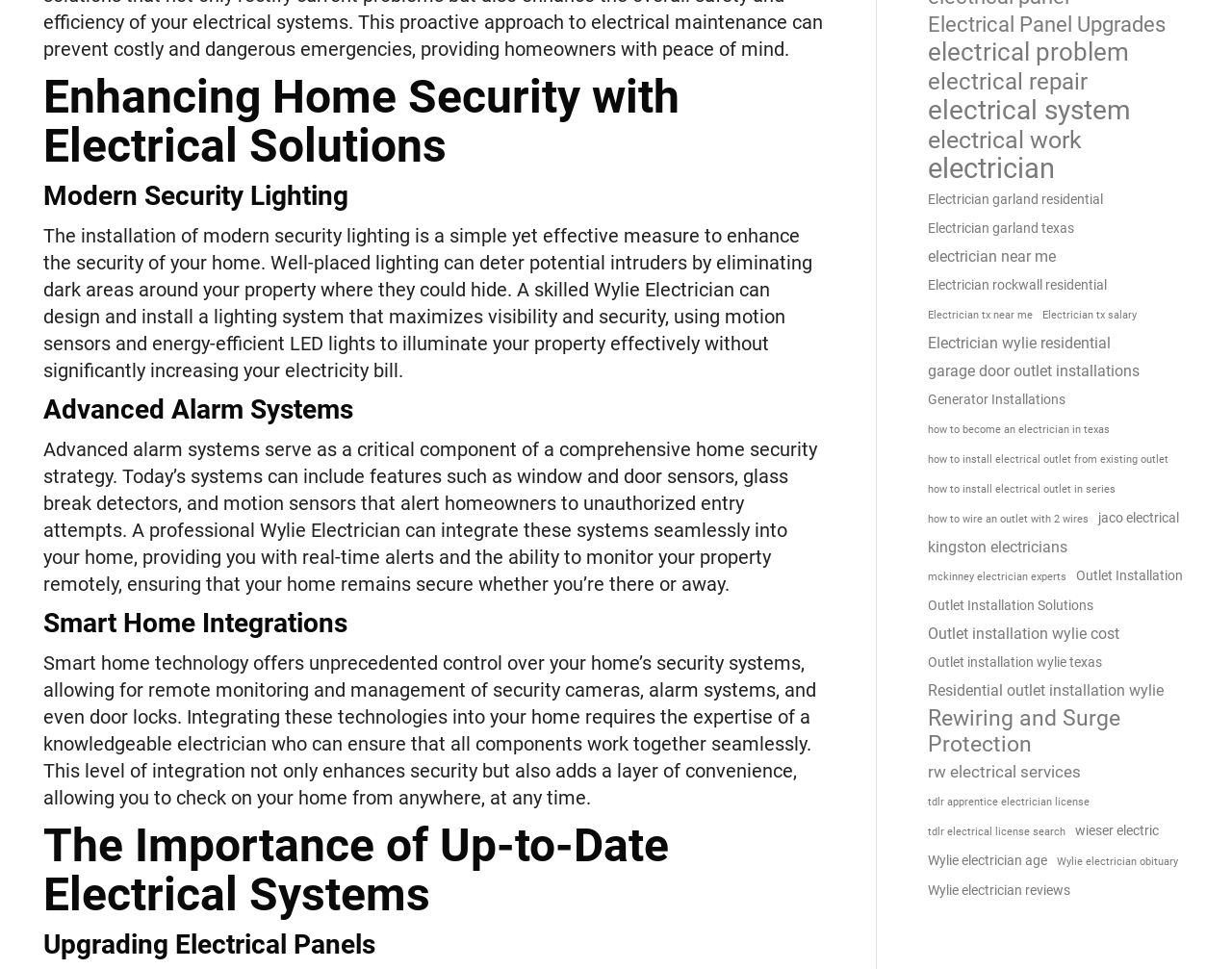Identify and provide the bounding box coordinates of the UI element described: "The Hansville Greenway". The coordinates should be formatted as [left, top, right, bottom], with each number being a float between 0 and 1.

None